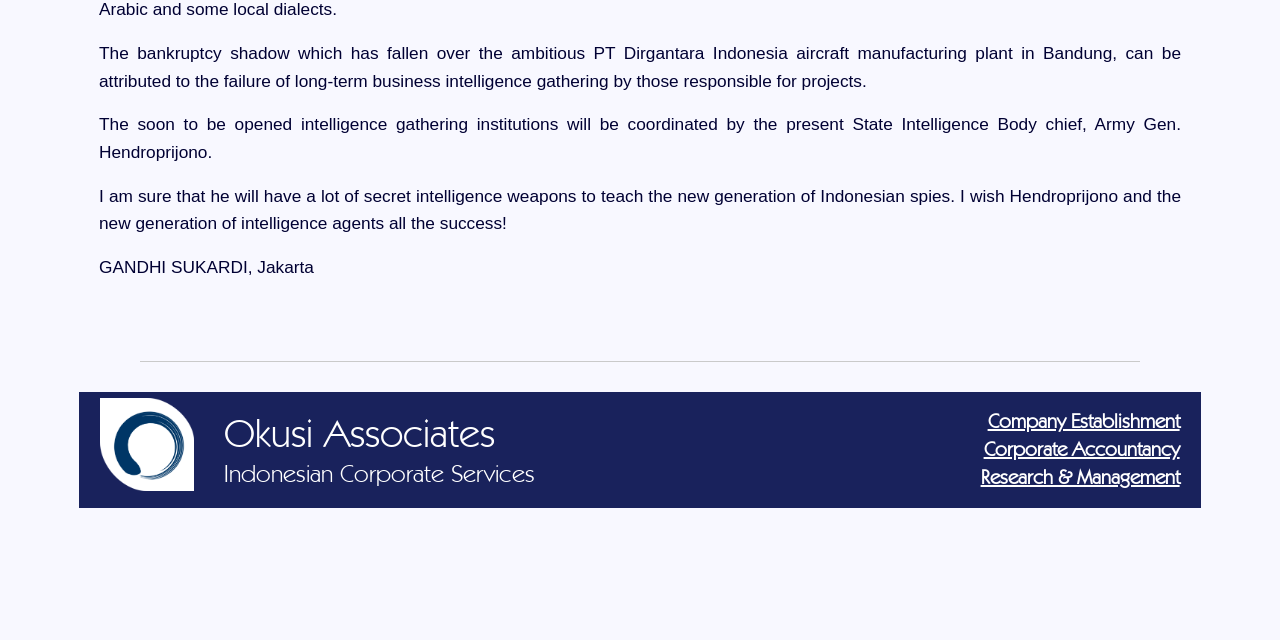Given the element description, predict the bounding box coordinates in the format (top-left x, top-left y, bottom-right x, bottom-right y). Make sure all values are between 0 and 1. Here is the element description: Company Establishment

[0.772, 0.646, 0.922, 0.677]